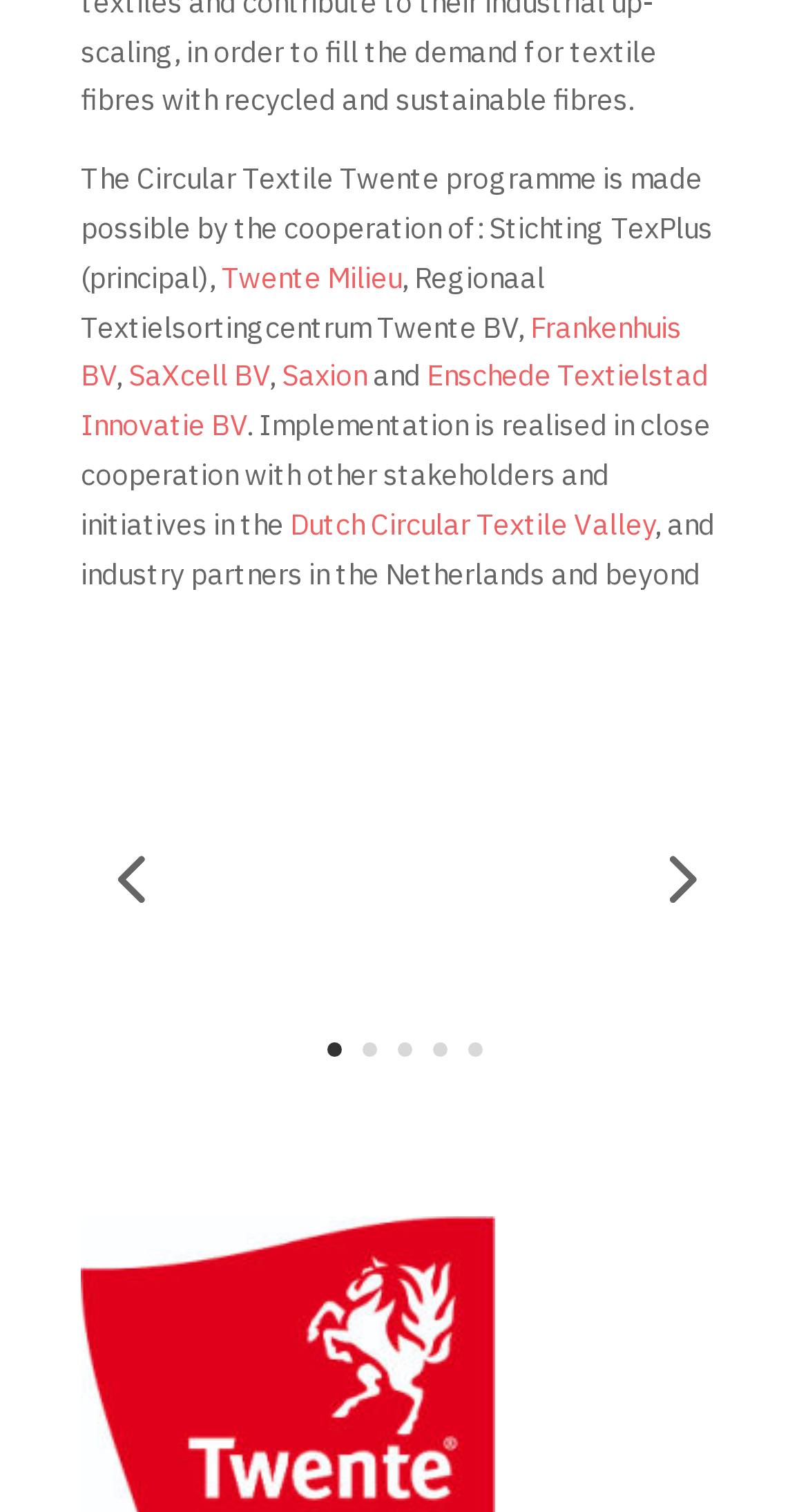Determine the bounding box coordinates of the clickable region to carry out the instruction: "go to Frankenhuis BV".

[0.1, 0.204, 0.844, 0.261]